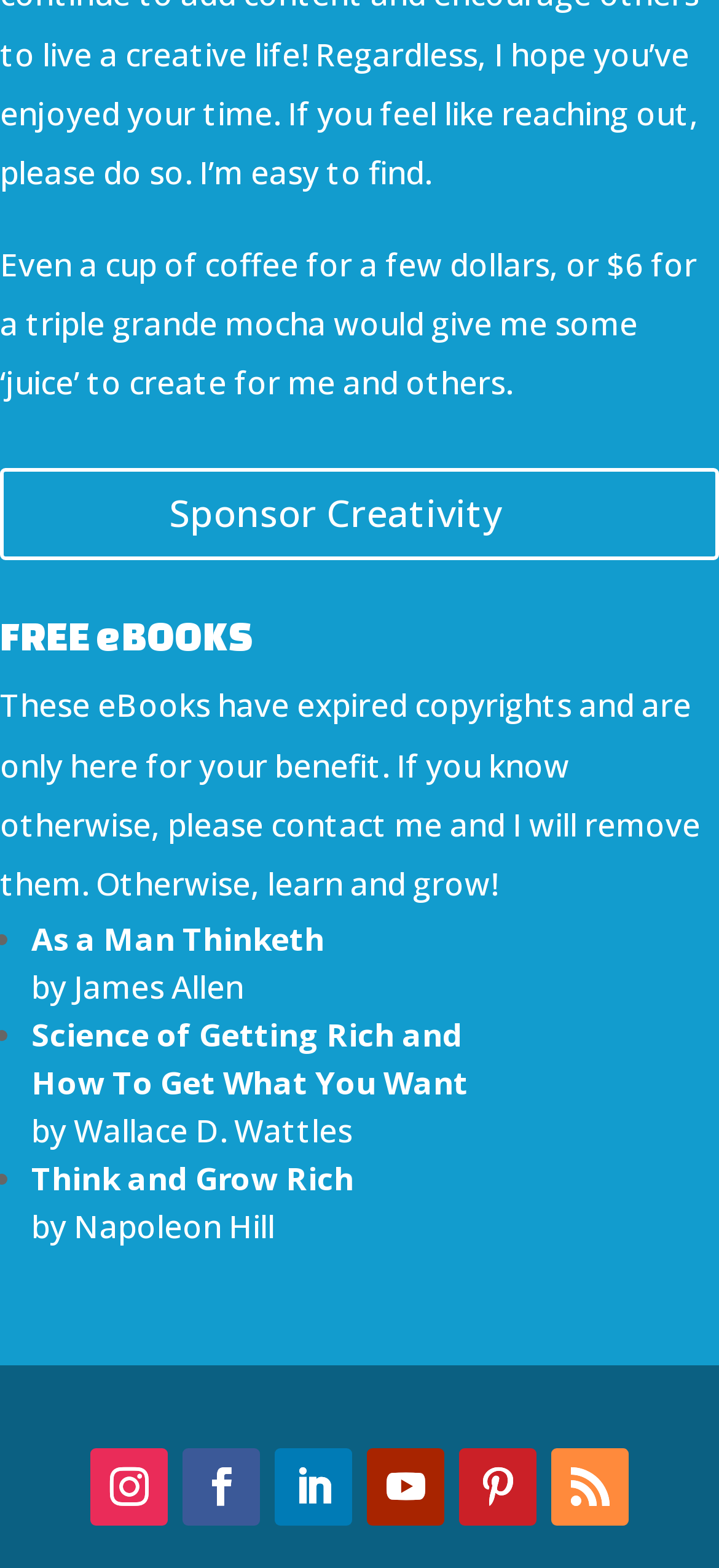Can you find the bounding box coordinates of the area I should click to execute the following instruction: "Click on HOME"?

None